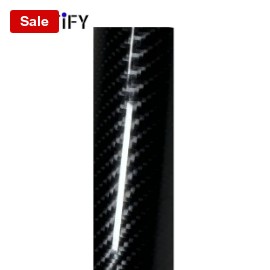What is the texture of the vinyl wrap?
Using the image provided, answer with just one word or phrase.

Ultra-gloss carbon fiber